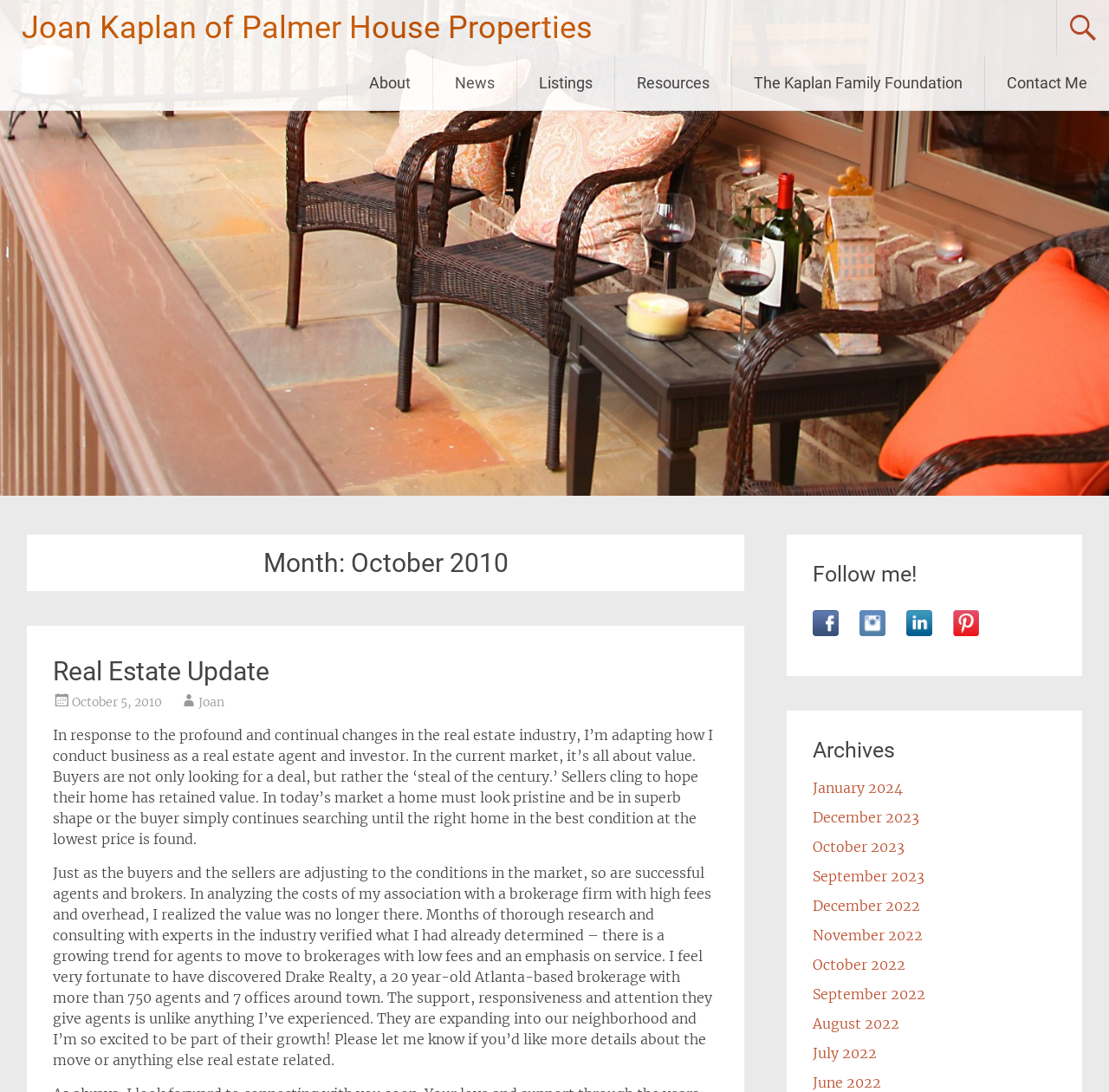Select the bounding box coordinates of the element I need to click to carry out the following instruction: "Click on 'About' link".

[0.313, 0.051, 0.39, 0.101]